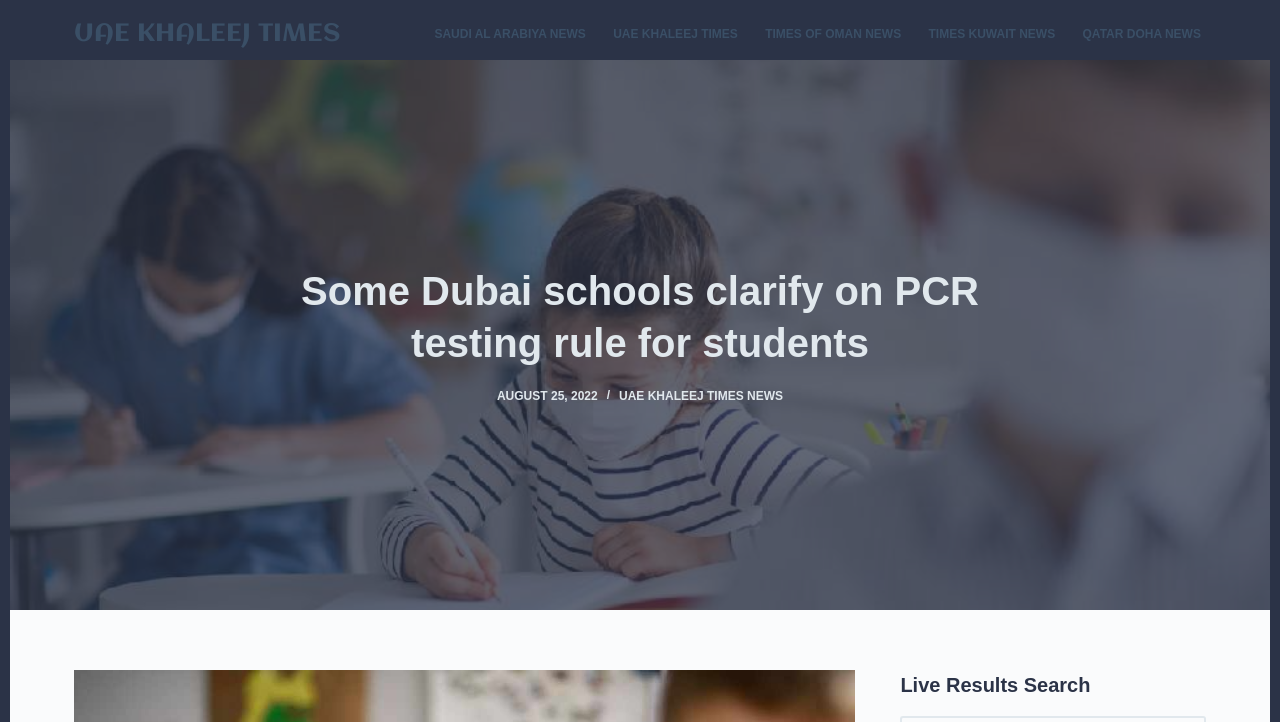Identify the bounding box coordinates for the region of the element that should be clicked to carry out the instruction: "Click the link to read about the author". The bounding box coordinates should be four float numbers between 0 and 1, i.e., [left, top, right, bottom].

None